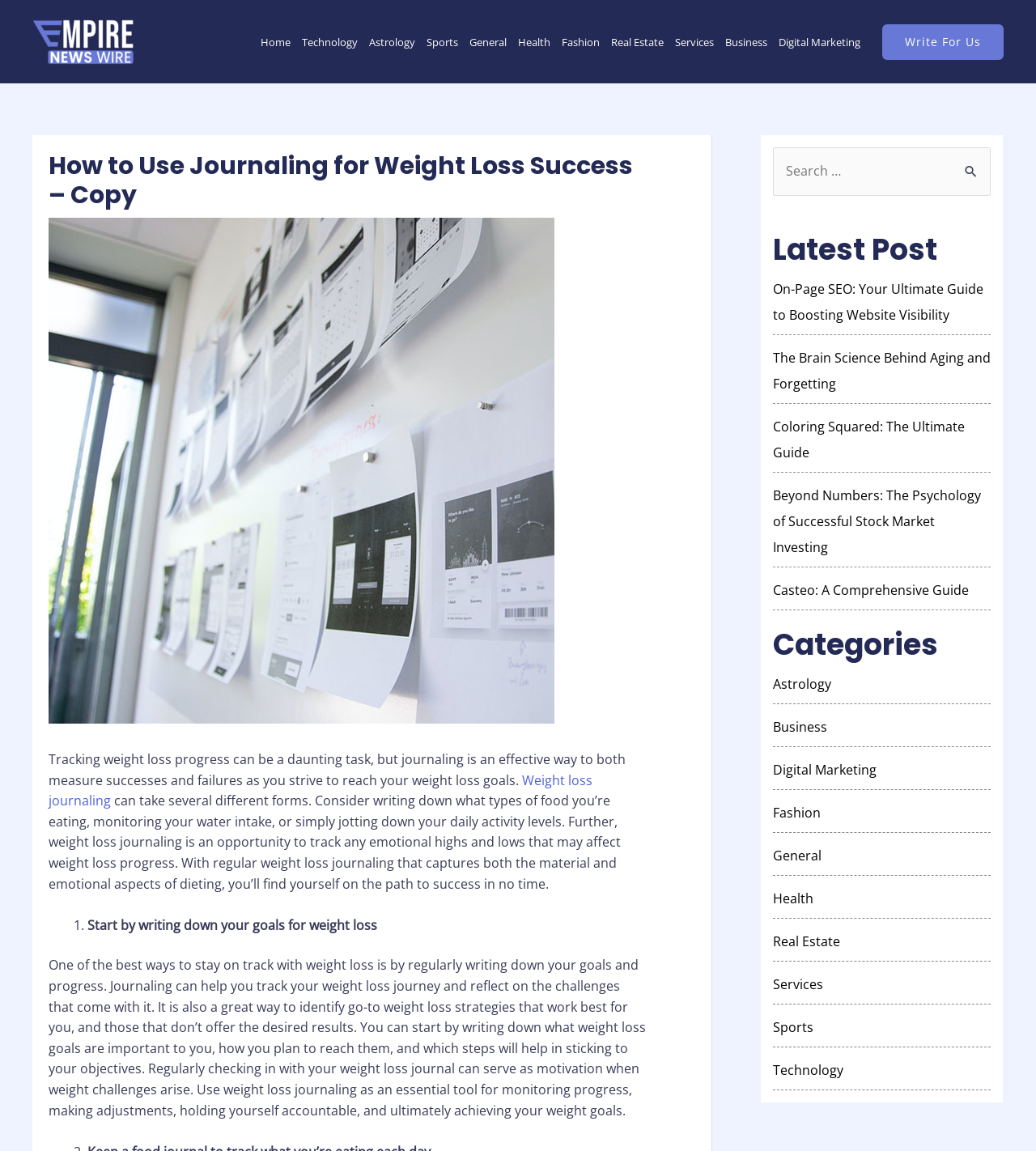Determine the bounding box coordinates for the area you should click to complete the following instruction: "View the article about JioFiber".

None